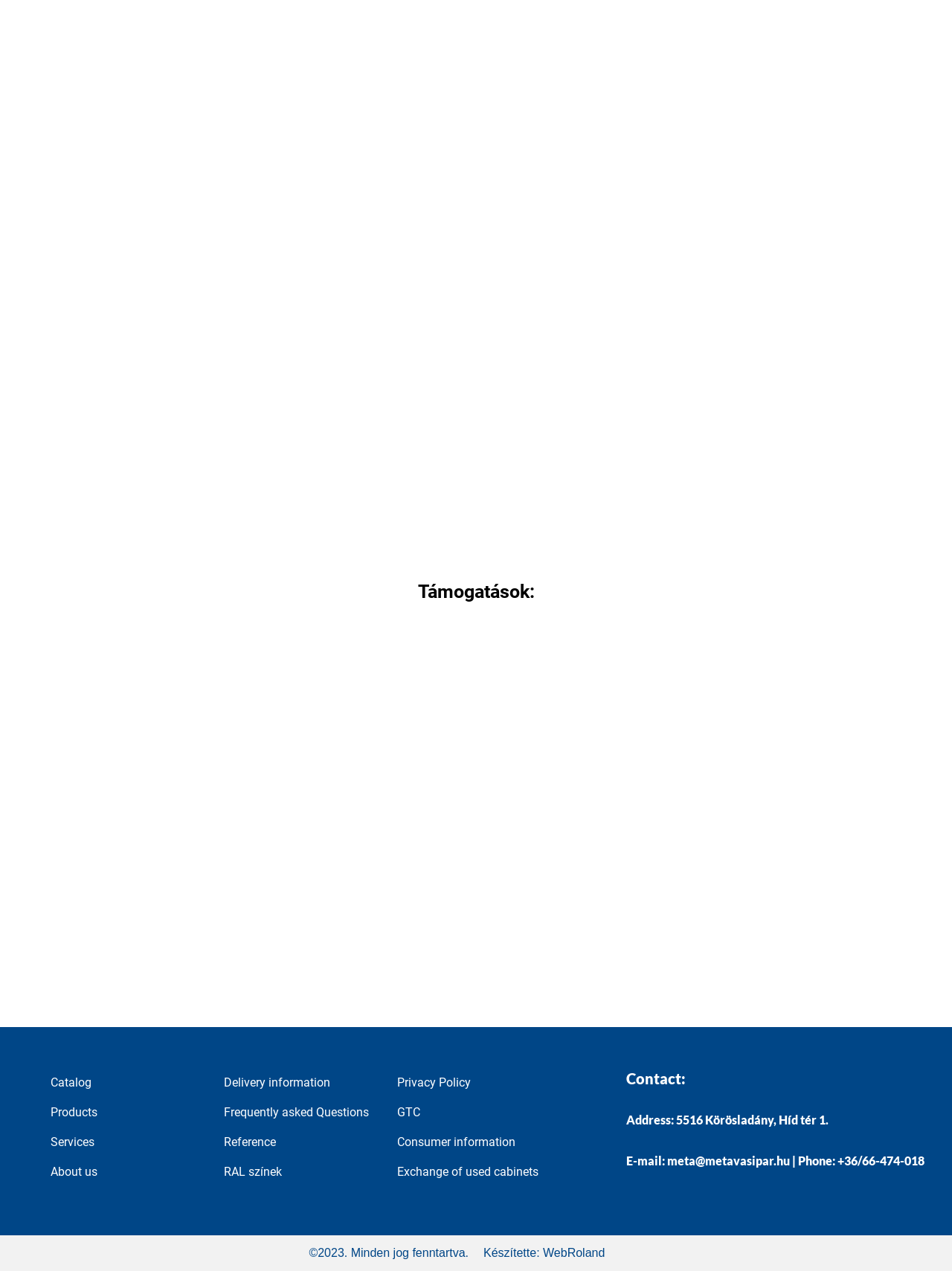Identify the bounding box coordinates of the section that should be clicked to achieve the task described: "Click on Catalog".

[0.05, 0.84, 0.096, 0.863]